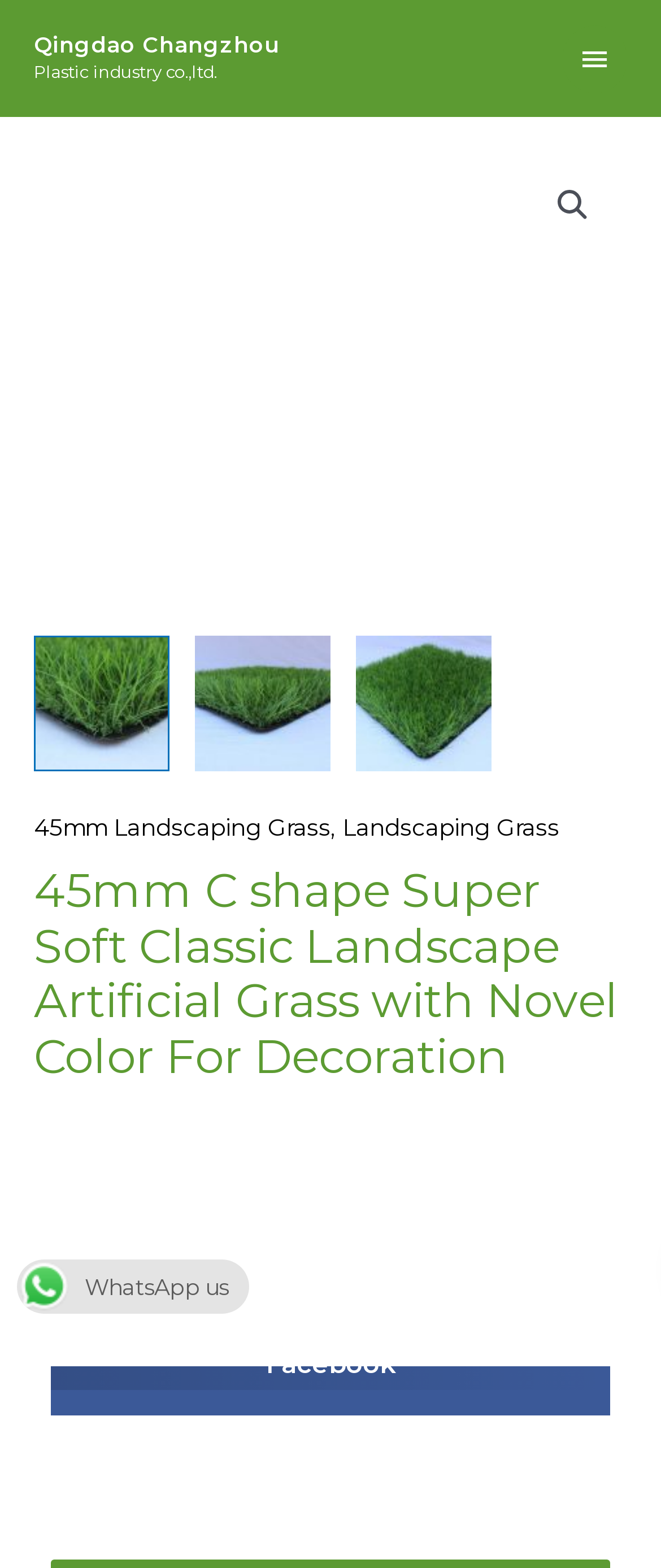Could you indicate the bounding box coordinates of the region to click in order to complete this instruction: "View 45mm Landscaping Grass".

[0.051, 0.519, 0.5, 0.537]